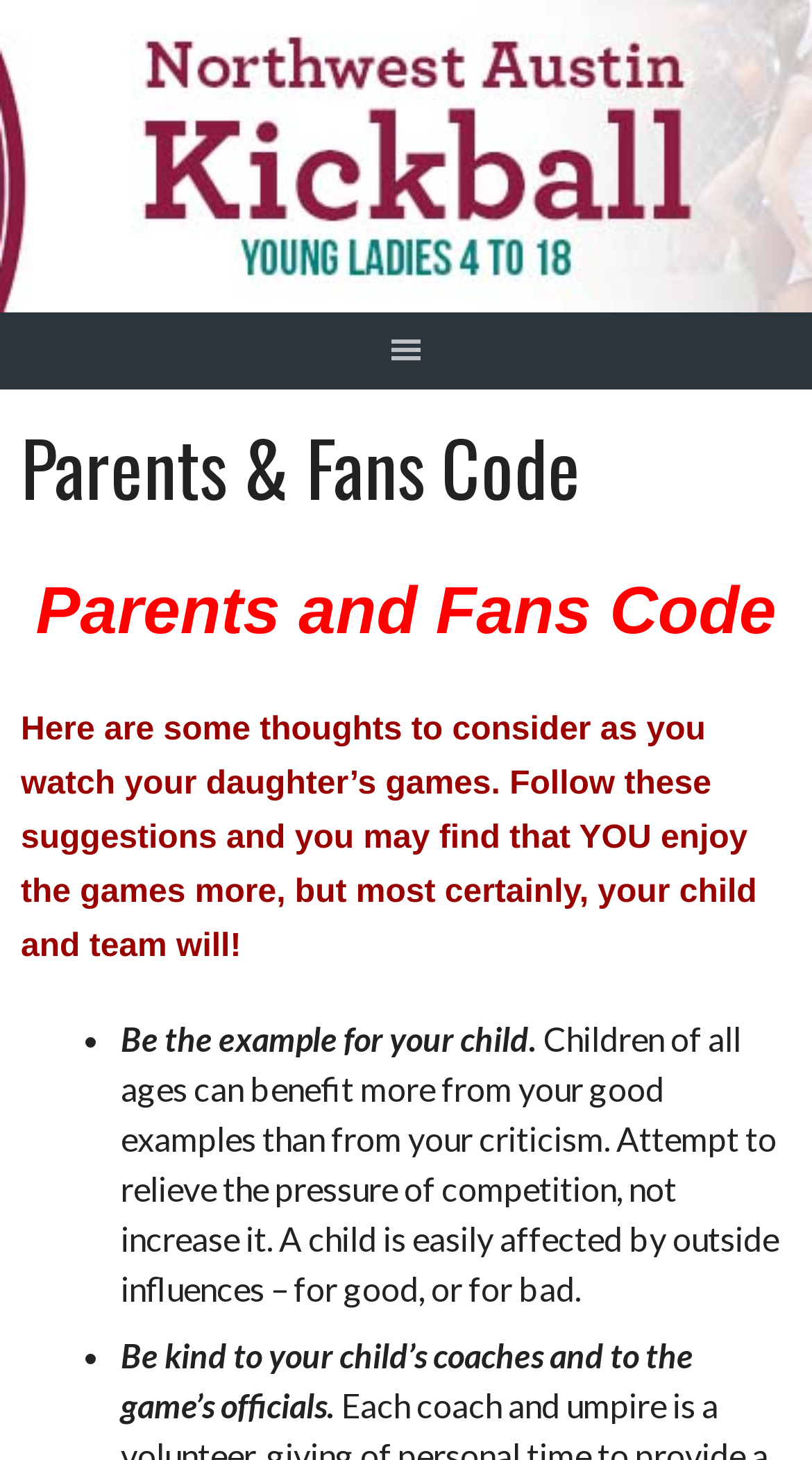Using the information from the screenshot, answer the following question thoroughly:
What is the tone of the webpage?

The tone of the webpage is advisory, providing guidance and suggestions to parents and fans on how to behave and interact with the team and officials during games, with the aim of creating a positive and supportive environment.